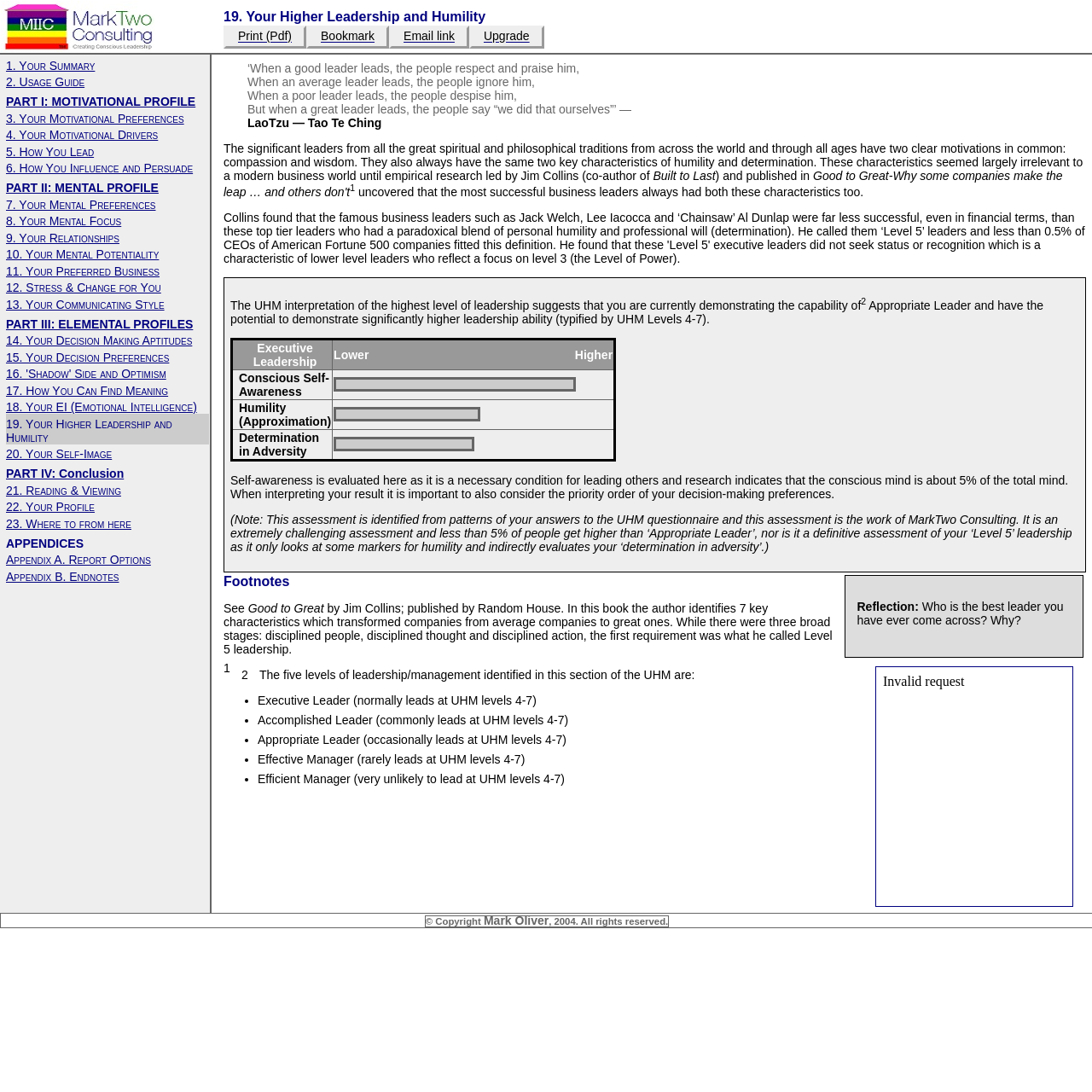Describe the webpage in detail, including text, images, and layout.

This webpage appears to be a report on an individual's leadership abilities, specifically their Universal Hierarchy of Motivation (UHM) profile. The report is divided into several sections, with a table of contents at the top that links to different parts of the report.

At the top of the page, there is a copyright notice and a link to MarkTwo Consulting, which is likely the organization that developed the UHM assessment. Below this, there is a heading that reads "19. Your Higher Leadership and Humility" and a series of links to different sections of the report, including "Print (Pdf)", "Bookmark", "Email link", and "Upgrade".

The main content of the report is a lengthy passage of text that discusses the characteristics of effective leaders, citing research by Jim Collins and referencing his book "Good to Great". The passage also explains the UHM interpretation of leadership and how the individual's results were assessed.

There are several tables and grids throughout the report that display information about the individual's leadership abilities, including their self-awareness, humility, and determination in adversity. There is also a section that asks the individual to reflect on their leadership abilities and consider who the best leader they have ever come across is and why.

At the bottom of the page, there is a section of footnotes that provide additional information and references for the report. There is also an iframe that takes up a significant portion of the page, but its contents are not specified.